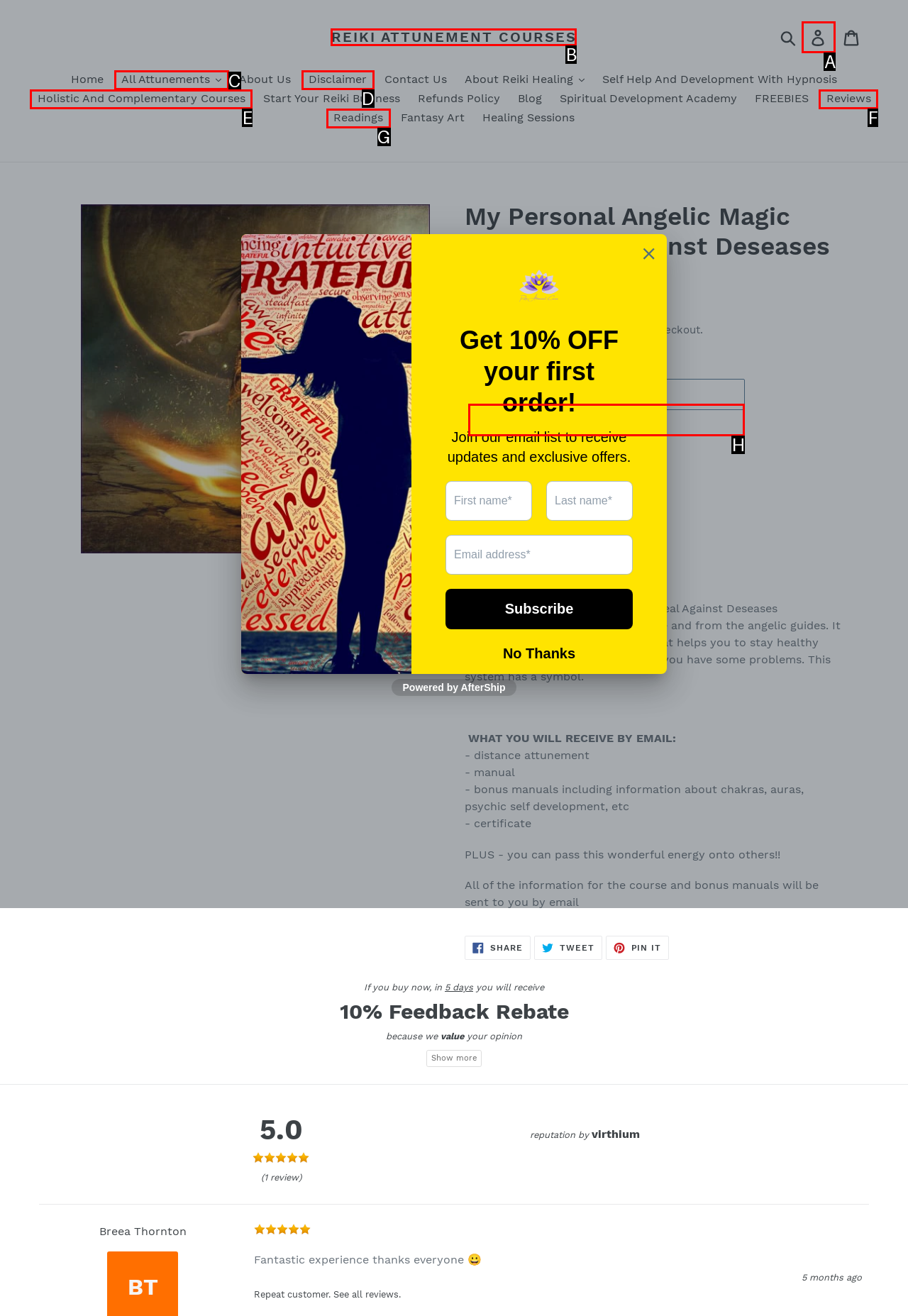Identify the HTML element you need to click to achieve the task: Click the 'ADD TO CART' button. Respond with the corresponding letter of the option.

H